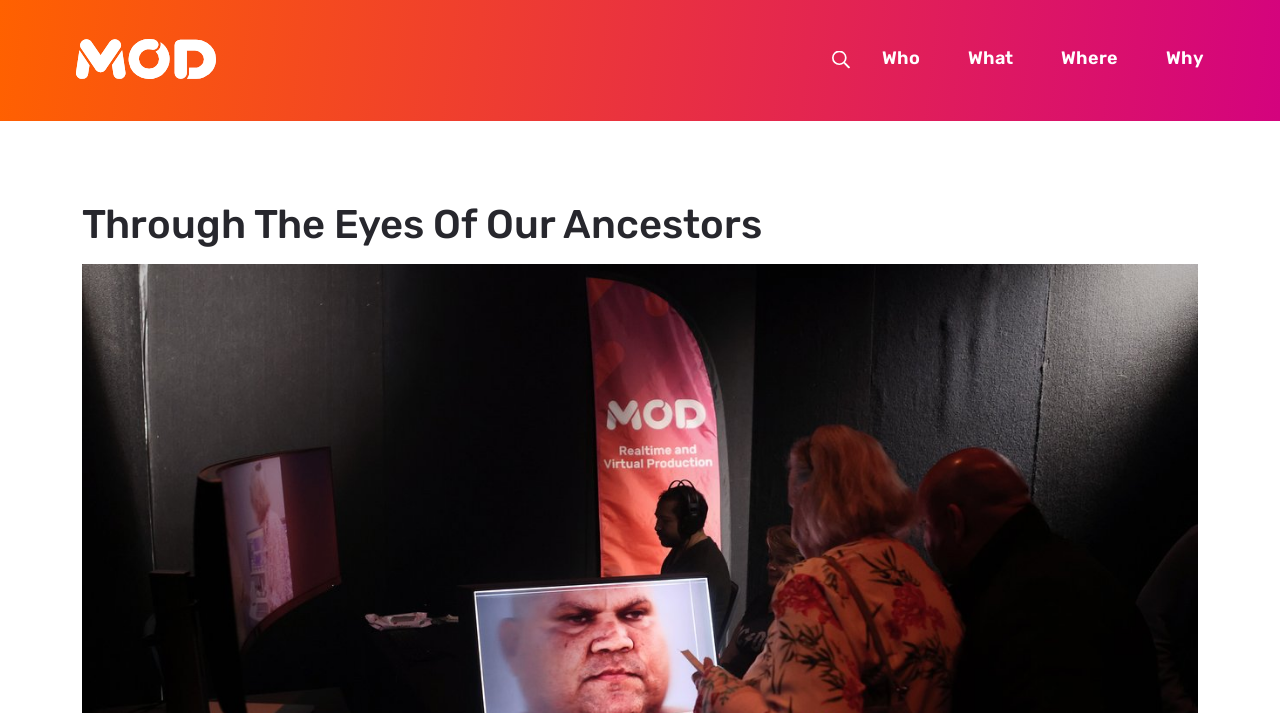Provide your answer in one word or a succinct phrase for the question: 
What is the layout of the top navigation bar?

Horizontal